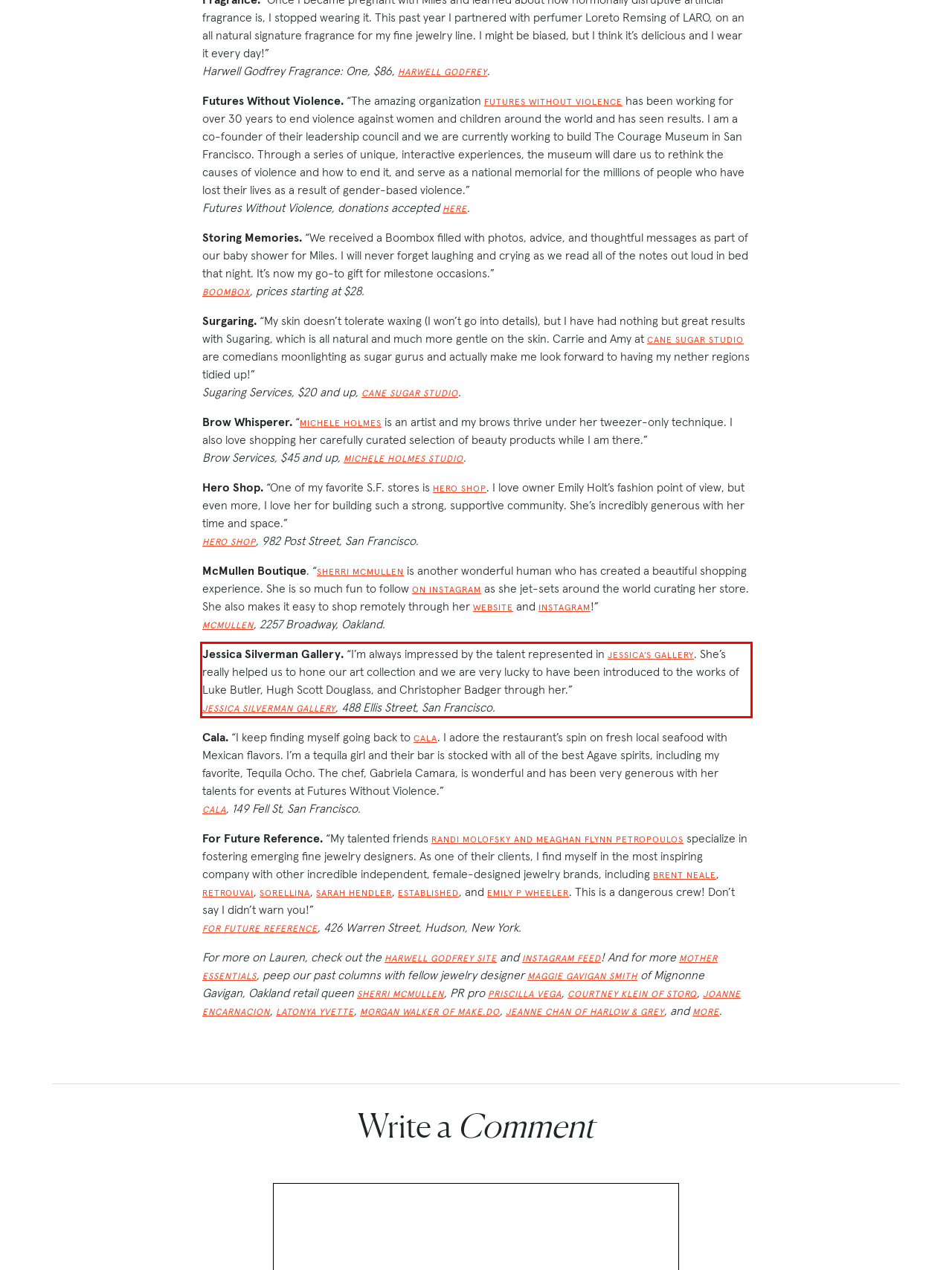Look at the provided screenshot of the webpage and perform OCR on the text within the red bounding box.

Jessica Silverman Gallery. “I’m always impressed by the talent represented in JESSICA’S GALLERY. She’s really helped us to hone our art collection and we are very lucky to have been introduced to the works of Luke Butler, Hugh Scott Douglass, and Christopher Badger through her.” JESSICA SILVERMAN GALLERY, 488 Ellis Street, San Francisco.